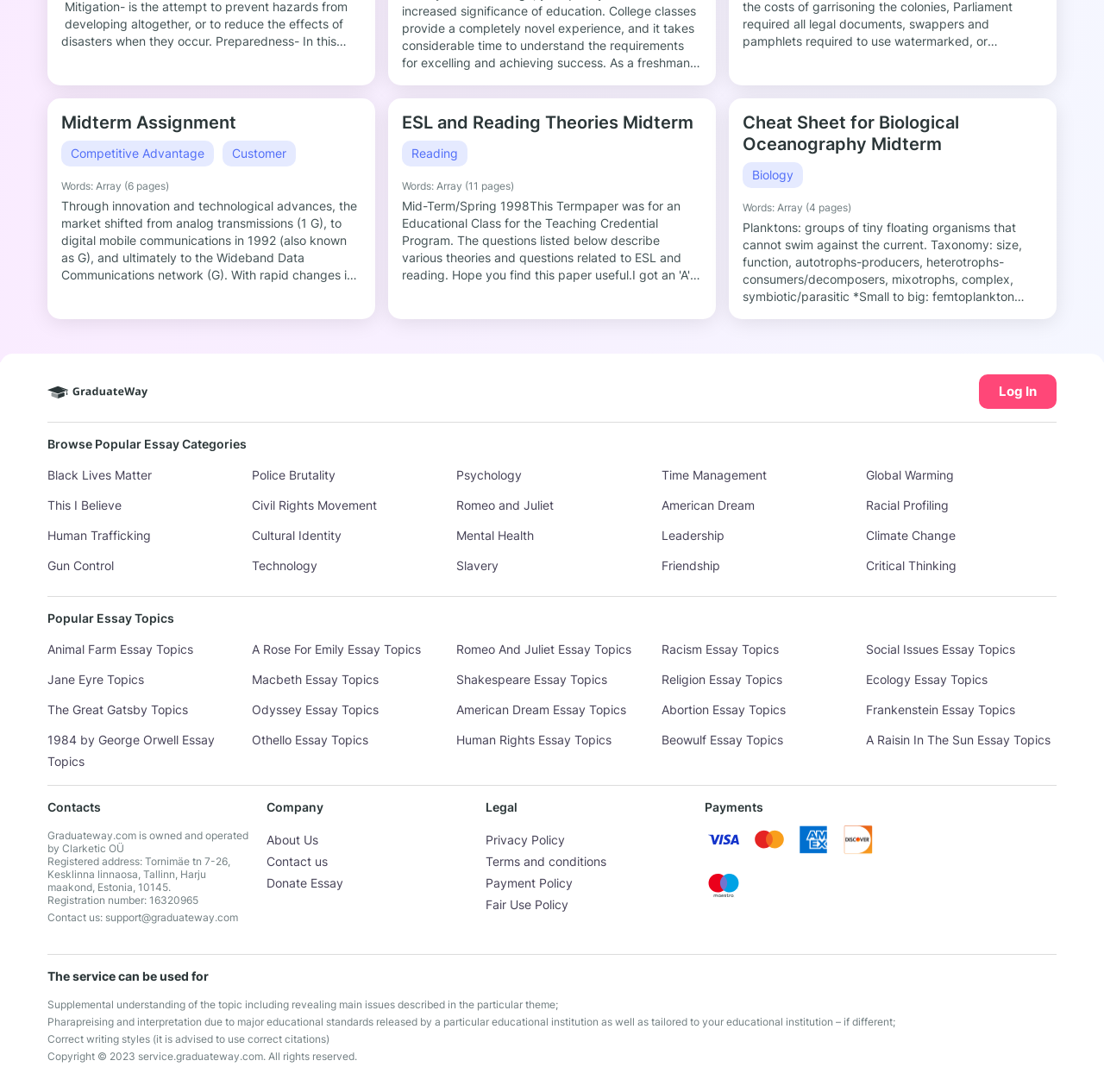What is the name of the company that owns the website?
Answer the question with just one word or phrase using the image.

Clarketic OÜ